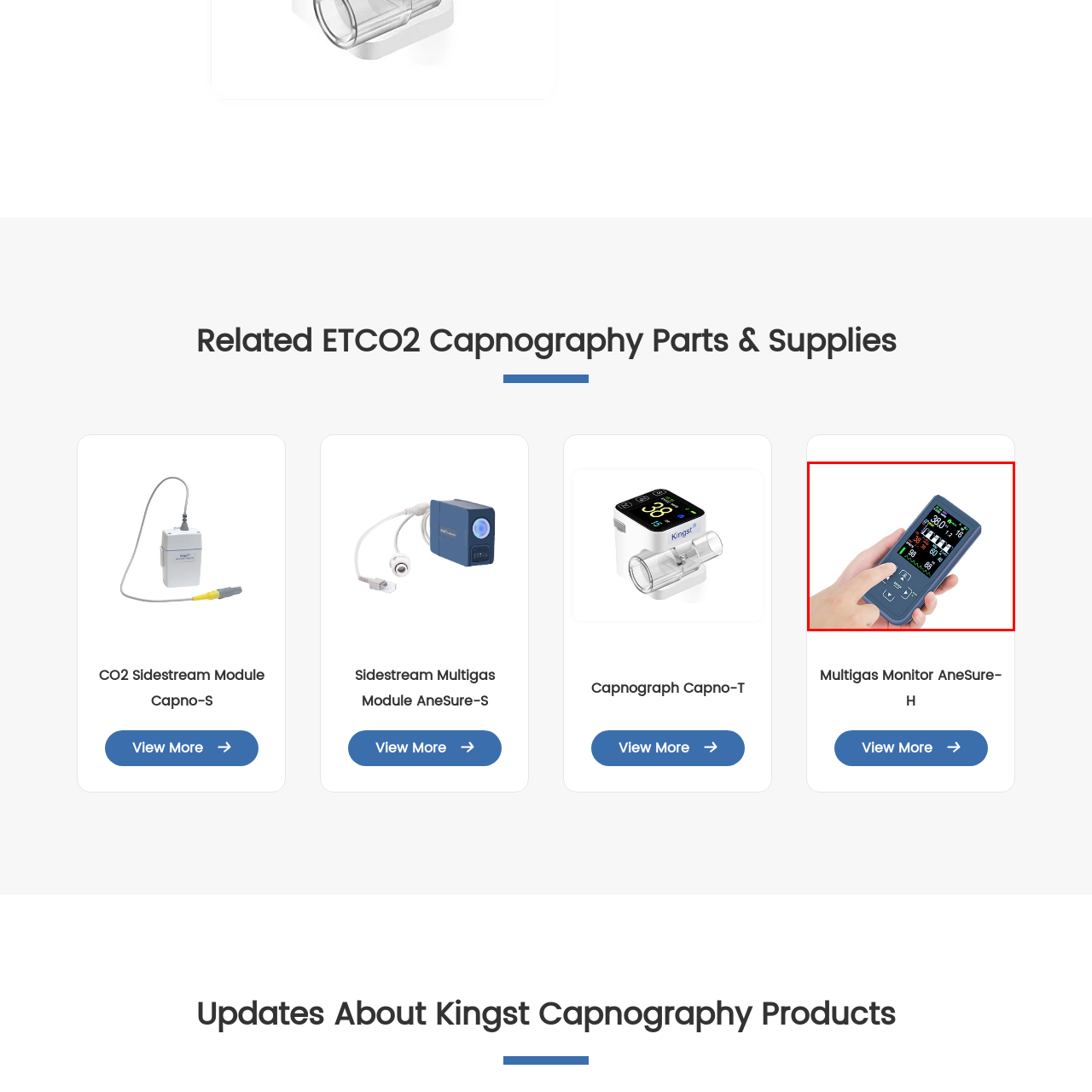What type of screen does the AneSure-H device have?
Observe the image within the red bounding box and respond to the question with a detailed answer, relying on the image for information.

The caption describes the screen of the AneSure-H device as 'vibrant digital screen', indicating that it is a digital screen, rather than an analog or mechanical one. This suggests that the device displays data in a digital format, allowing for easy reading and interpretation.